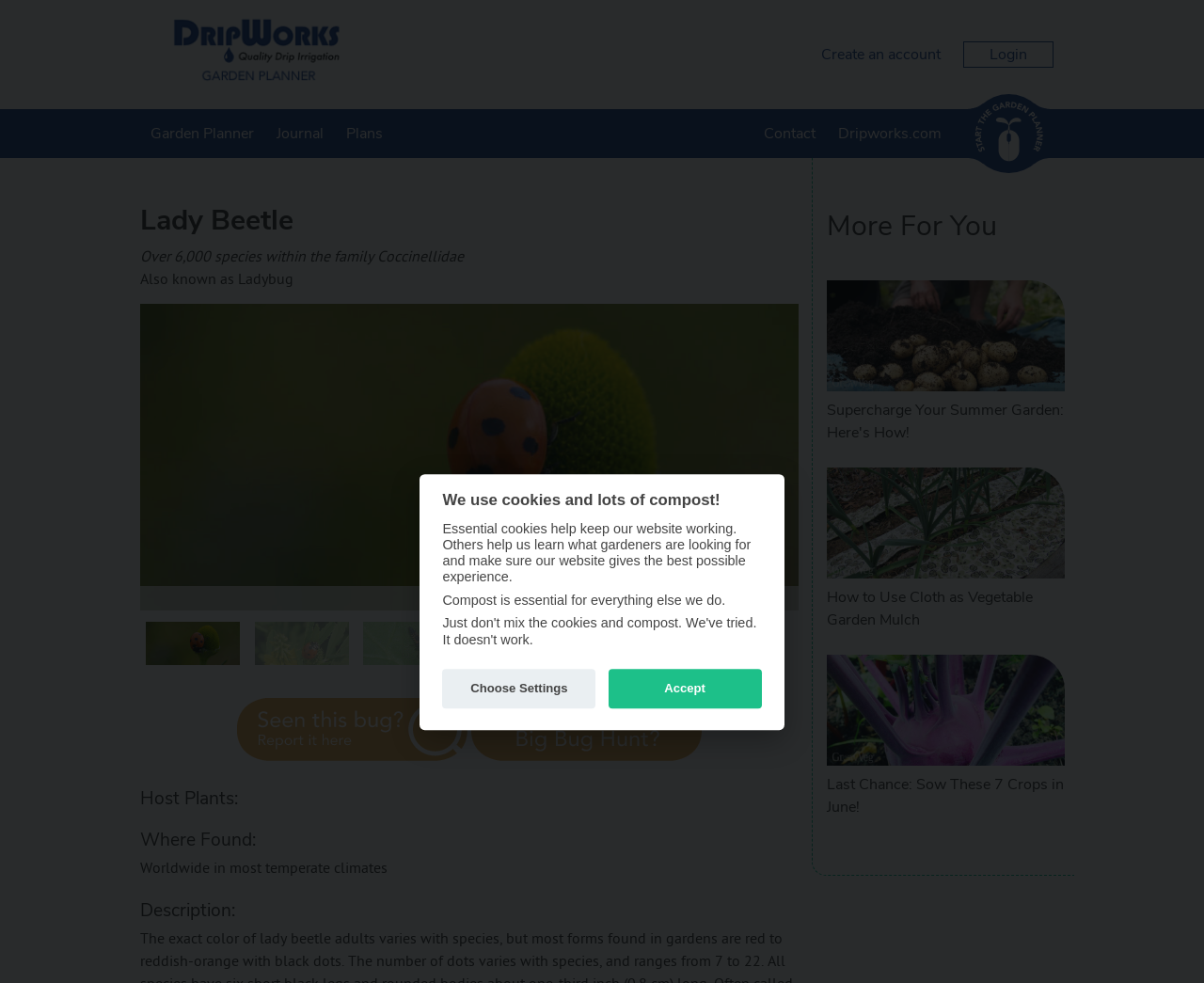What is the theme of the images in the 'More For You' section?
Kindly offer a detailed explanation using the data available in the image.

The images in the 'More For You' section appear to be related to gardening, as they depict scenes of vegetables, flowers, and other plants, suggesting that the theme of these images is gardening or horticulture.